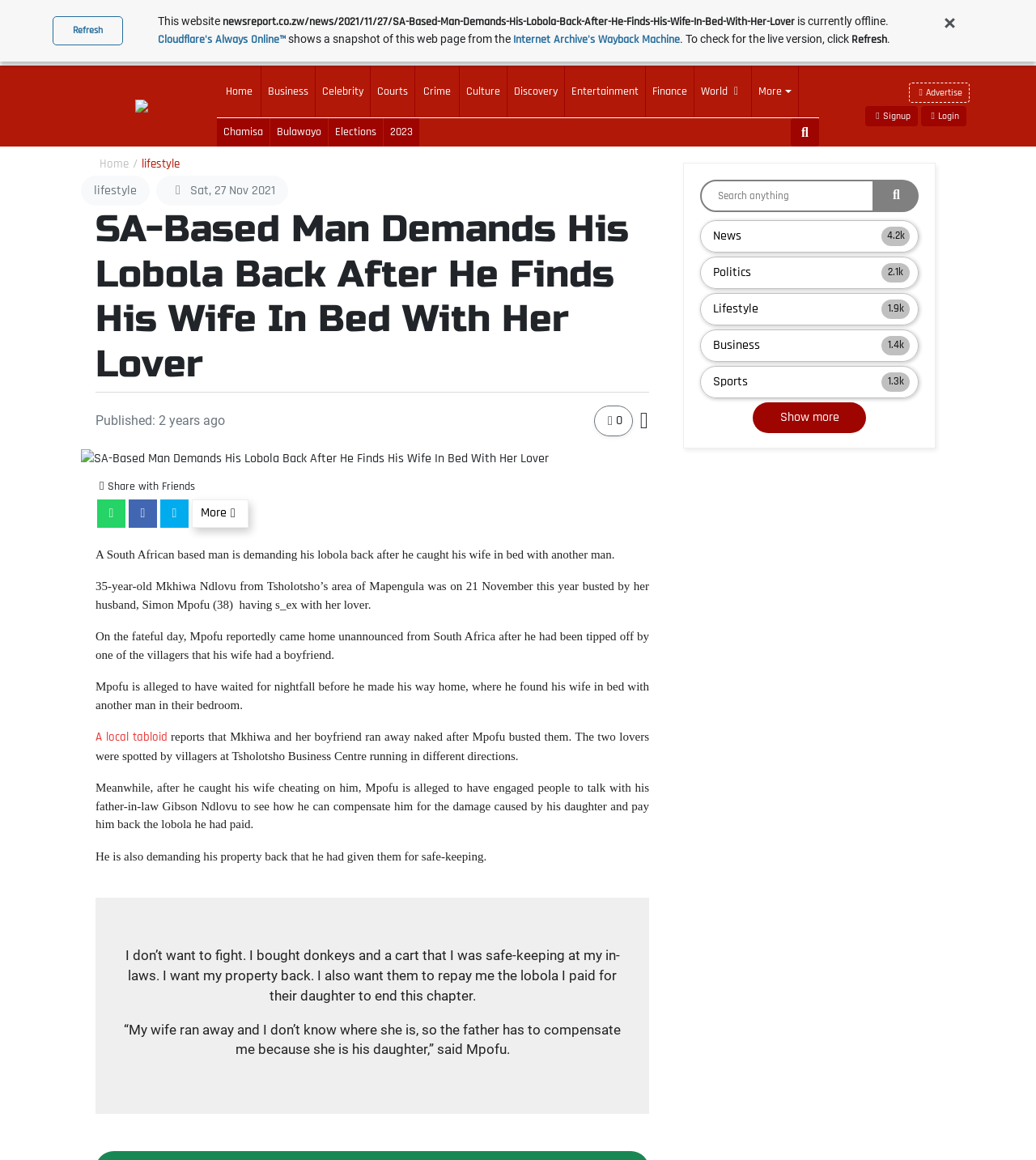Pinpoint the bounding box coordinates of the element to be clicked to execute the instruction: "Search for something".

[0.676, 0.155, 0.844, 0.183]